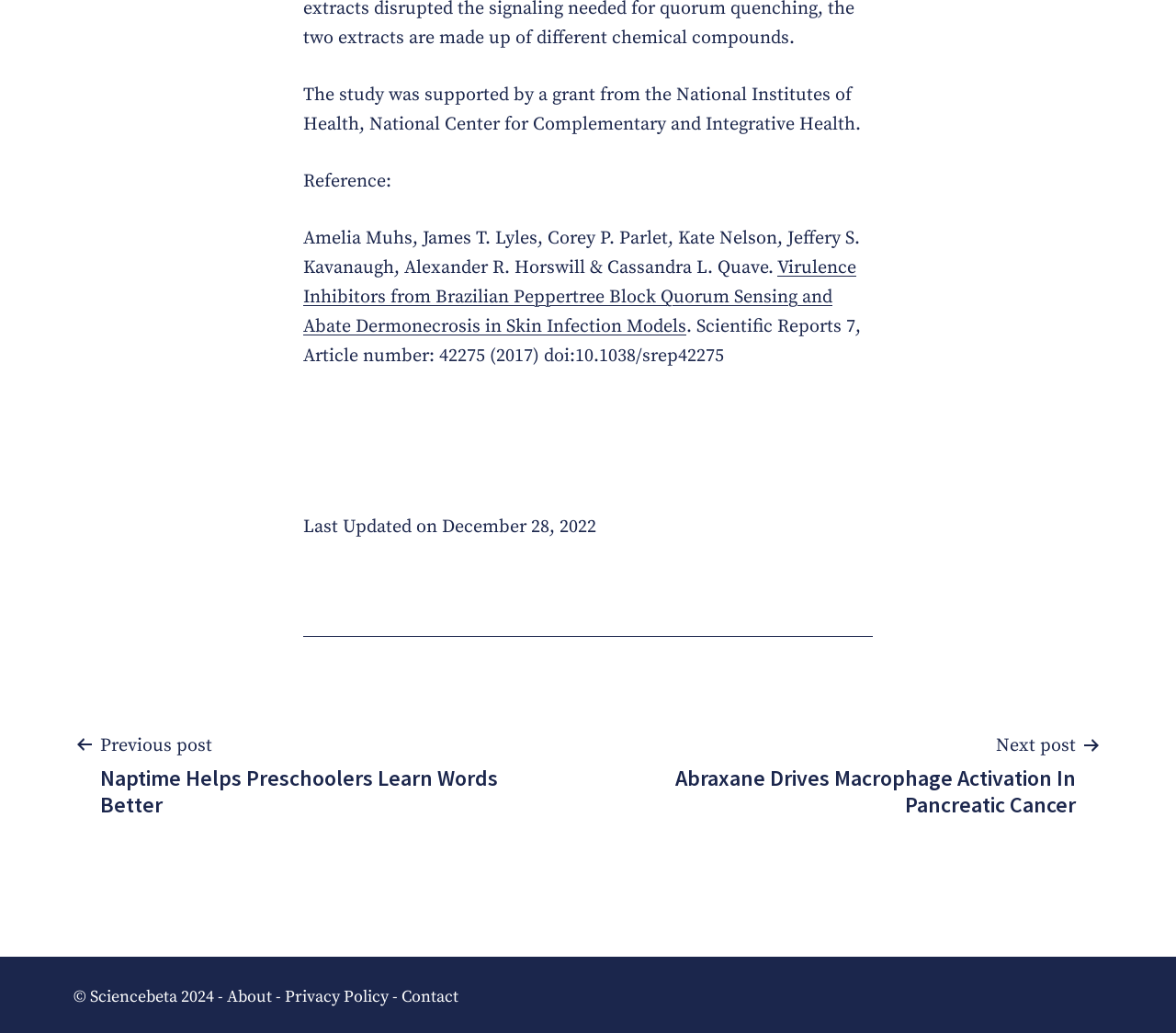What is the name of the website?
Please respond to the question with as much detail as possible.

The name of the website is Sciencebeta, as mentioned in the static text element with the text '© Sciencebeta 2024 -'.